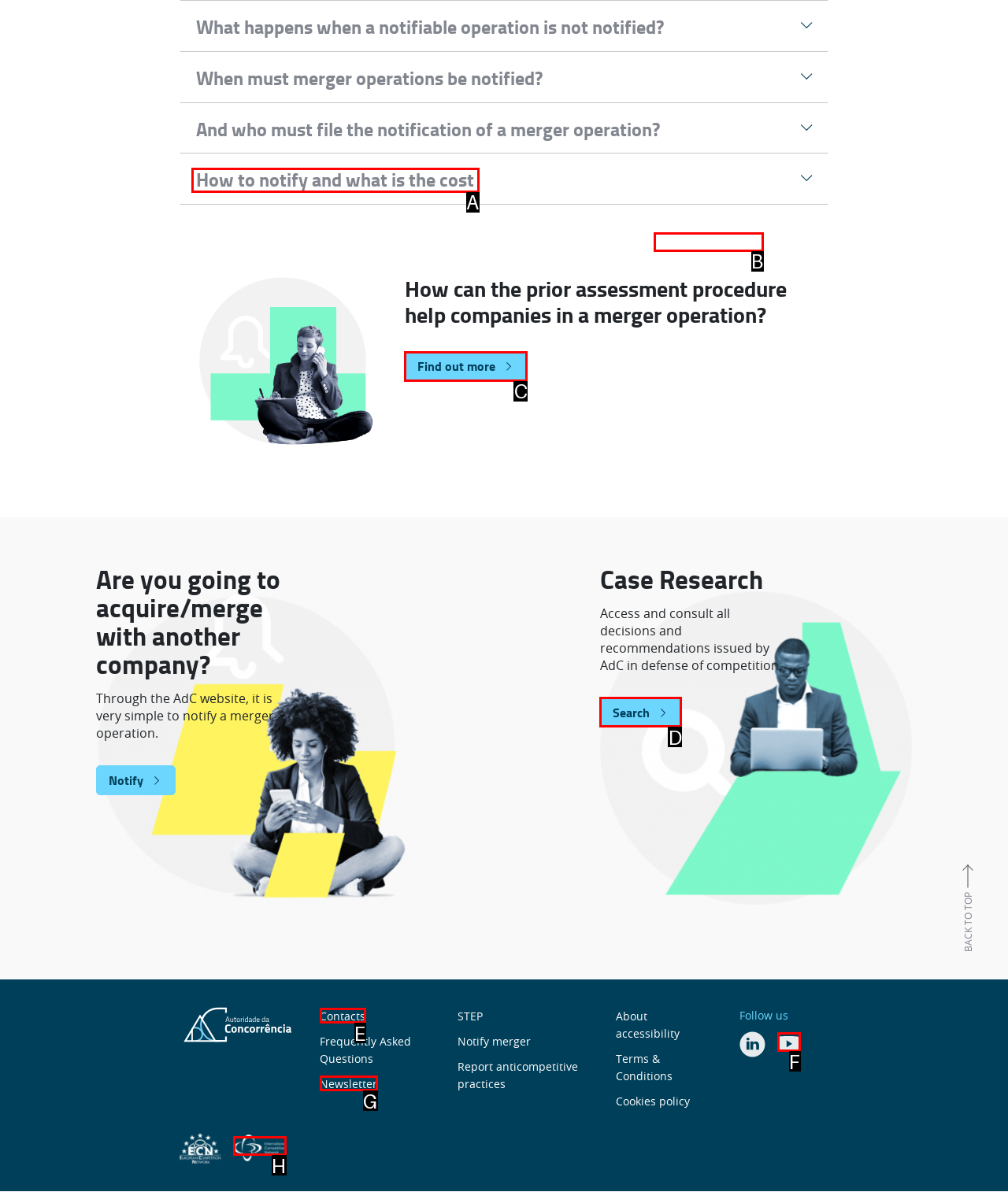Find the HTML element that suits the description: be sent by email
Indicate your answer with the letter of the matching option from the choices provided.

B